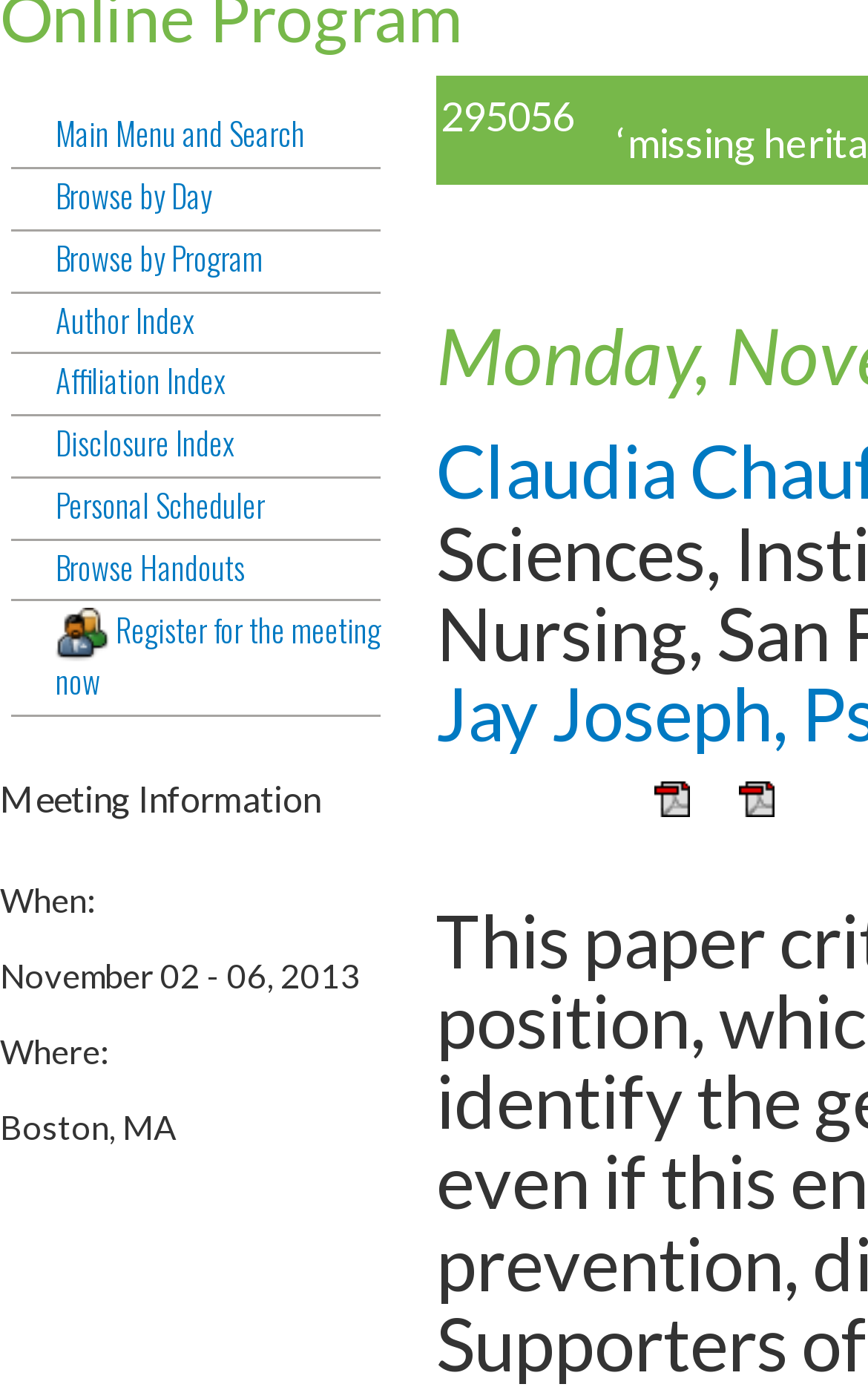Identify the bounding box for the UI element described as: "Browse by Program". The coordinates should be four float numbers between 0 and 1, i.e., [left, top, right, bottom].

[0.013, 0.171, 0.438, 0.211]